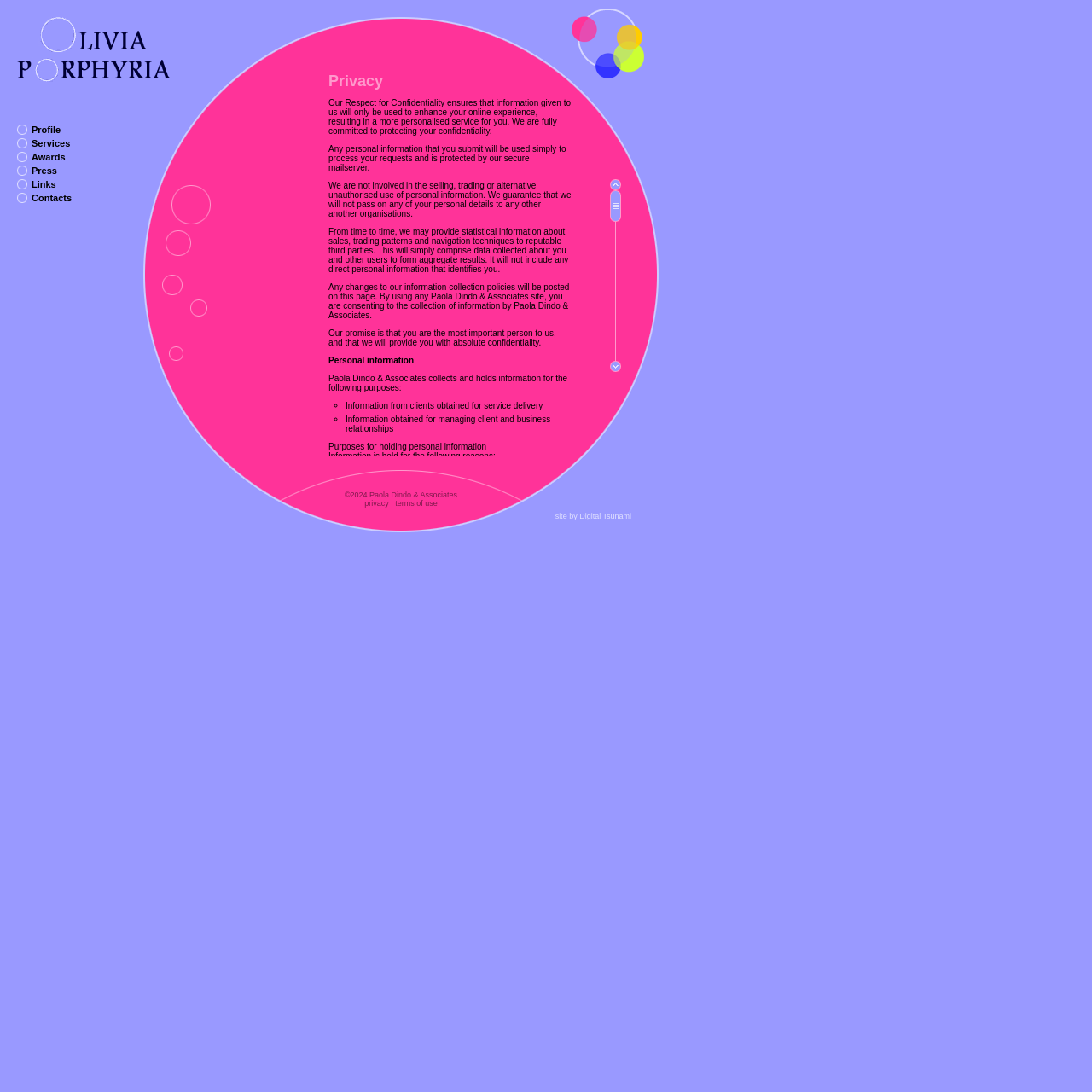Please determine the bounding box coordinates of the area that needs to be clicked to complete this task: 'Click on Living Arts Unlimited'. The coordinates must be four float numbers between 0 and 1, formatted as [left, top, right, bottom].

[0.523, 0.065, 0.59, 0.073]